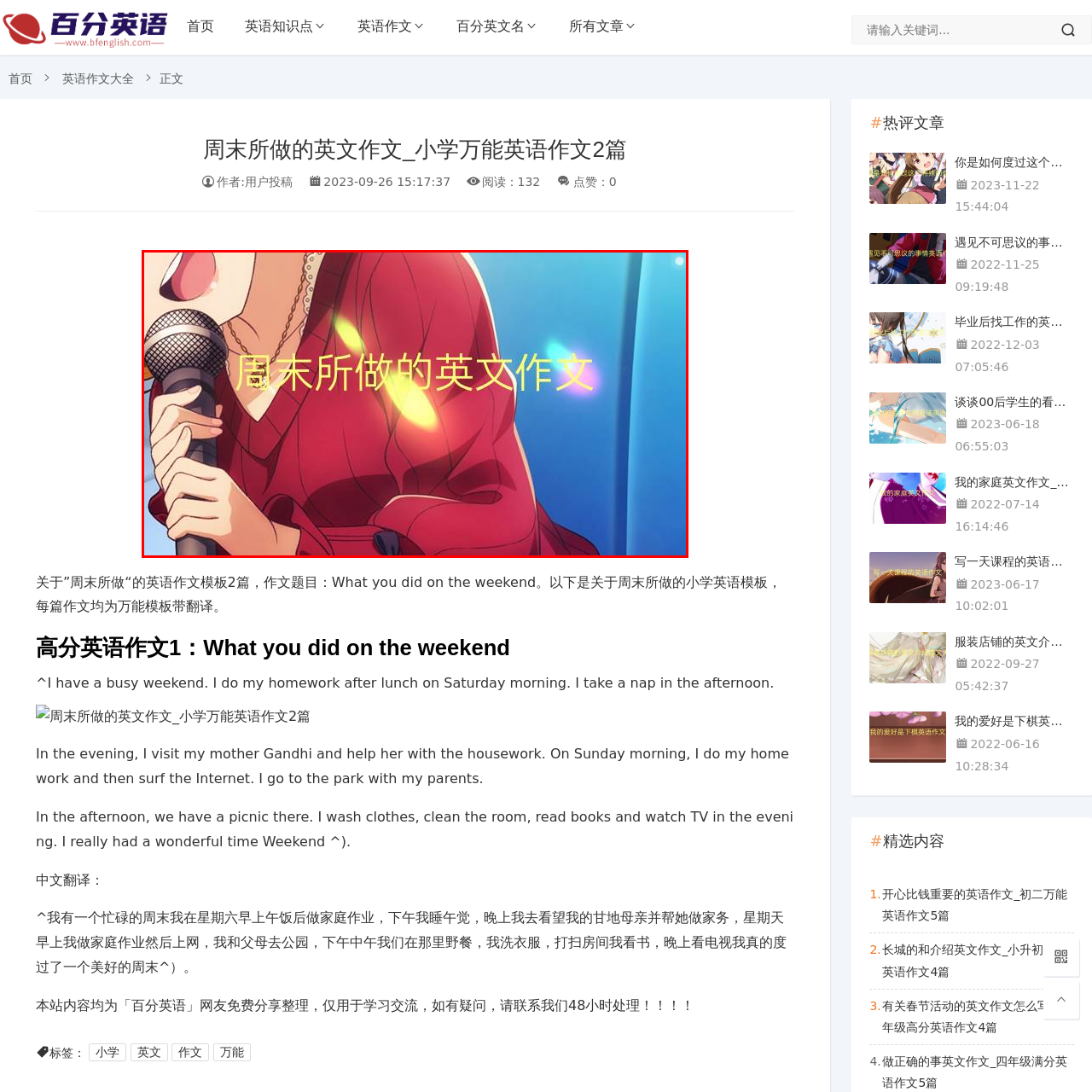What is the theme of the accompanying content?
Please closely examine the image within the red bounding box and provide a detailed answer based on the visual information.

The title 'English Composition on What I Did Over the Weekend' hints at the theme of the accompanying content, which is likely showcasing students' experiences and reflections regarding their weekend activities through English essays.